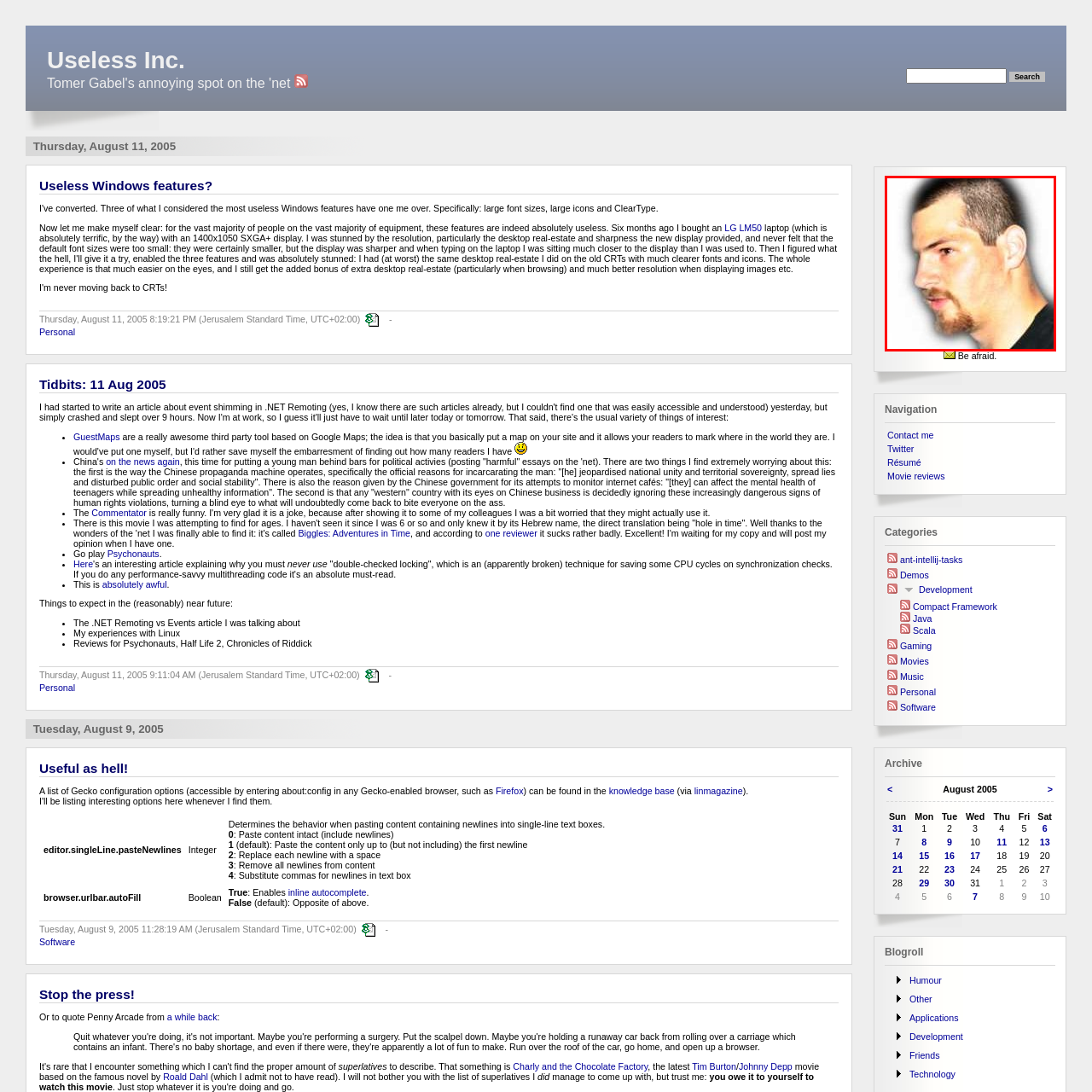Carefully analyze the image within the red boundary and describe it extensively.

The image features a close-up profile of a man with a closely cropped hairstyle and a light beard. His expression appears thoughtfully intense, highlighting a strong jawline and thoughtful gaze. The background is softly blurred, which enhances the focus on his facial features. The lighting accentuates the contours of his face, making it striking. This profile could represent a moment of contemplation or concentration, possibly evoking a sense of curiosity about his thoughts or experiences.